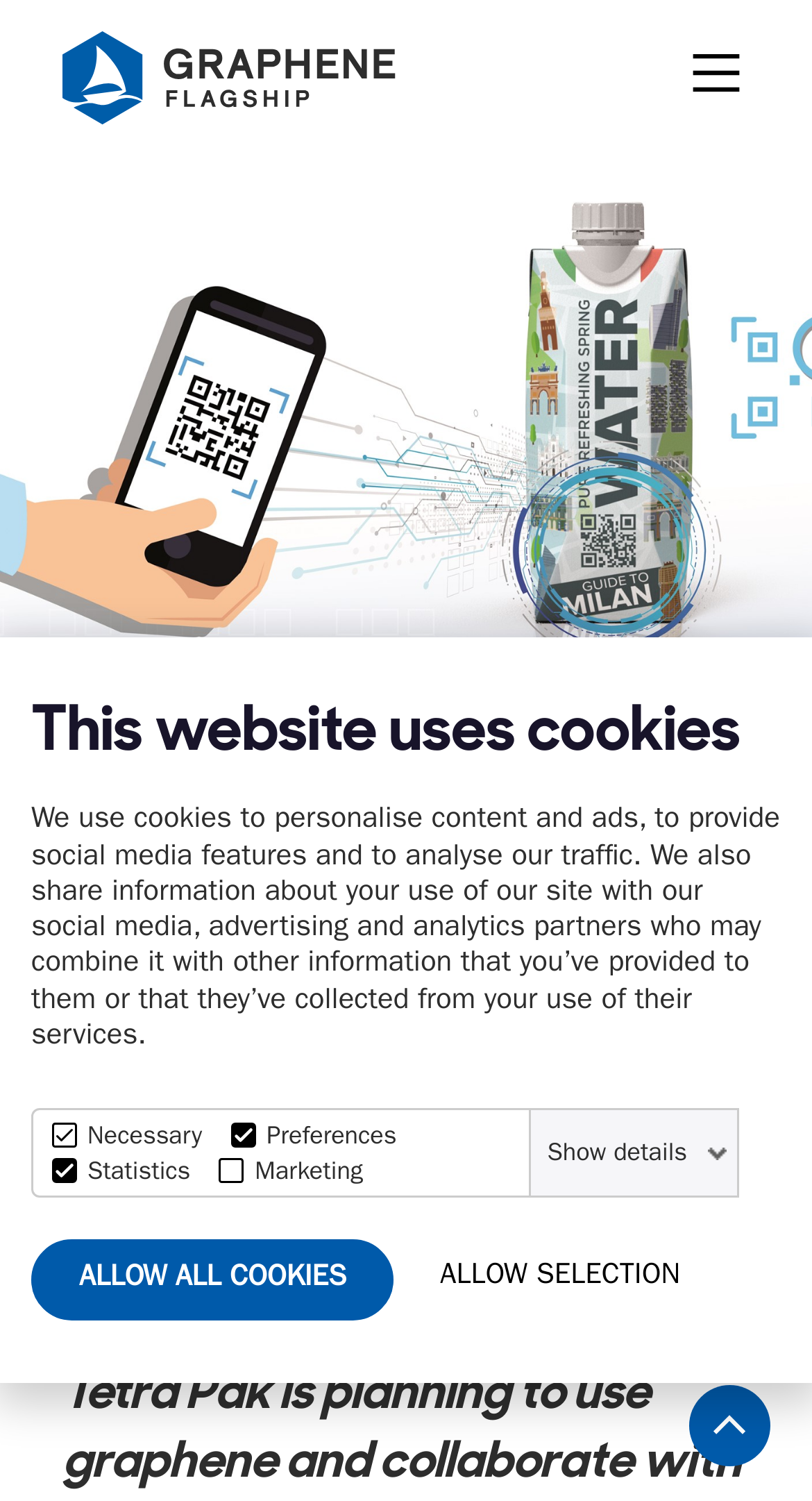Locate the bounding box of the UI element with the following description: "Allow selection".

[0.485, 0.826, 0.838, 0.88]